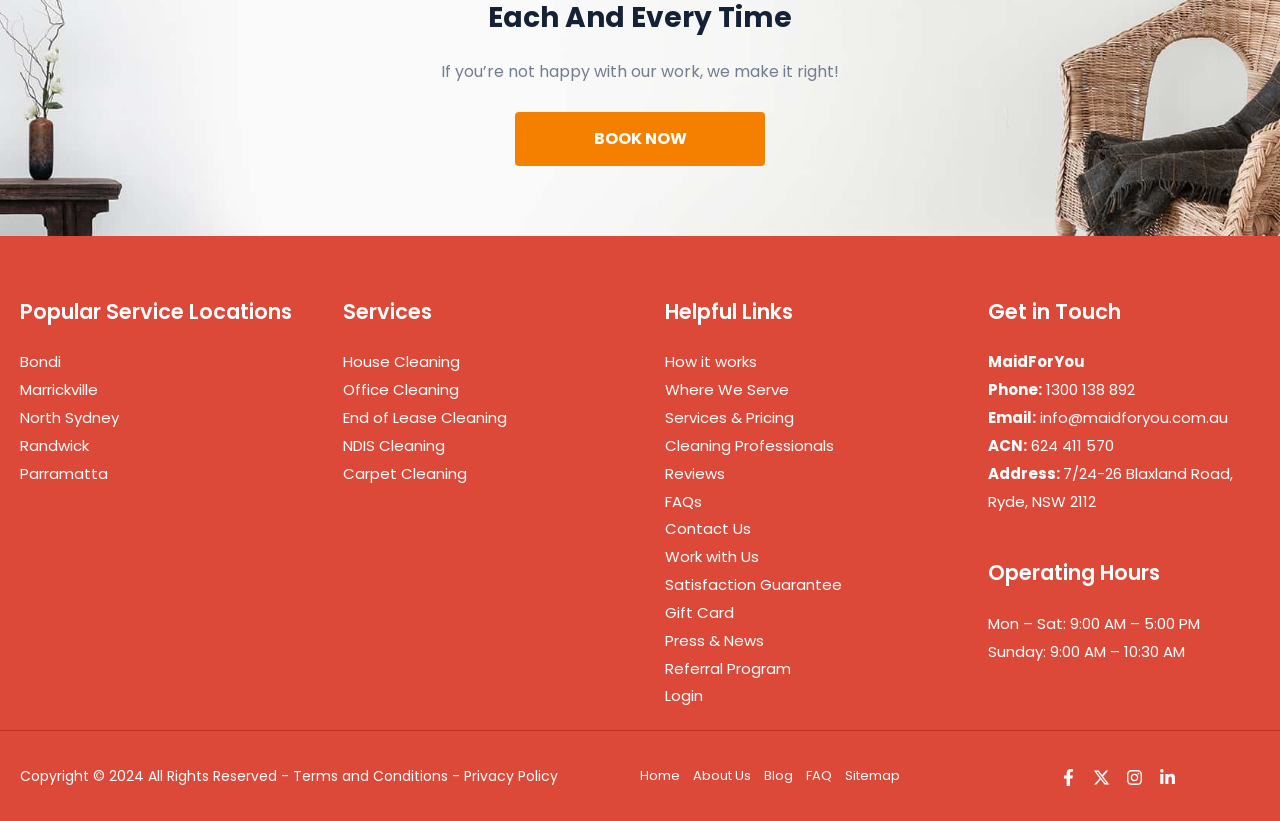What is the company's email address?
Answer the question with detailed information derived from the image.

I found this information in the footer section of the webpage, under the 'Get in Touch' category, where there is a section labeled 'Email:' that lists the email address as info@maidforyou.com.au.